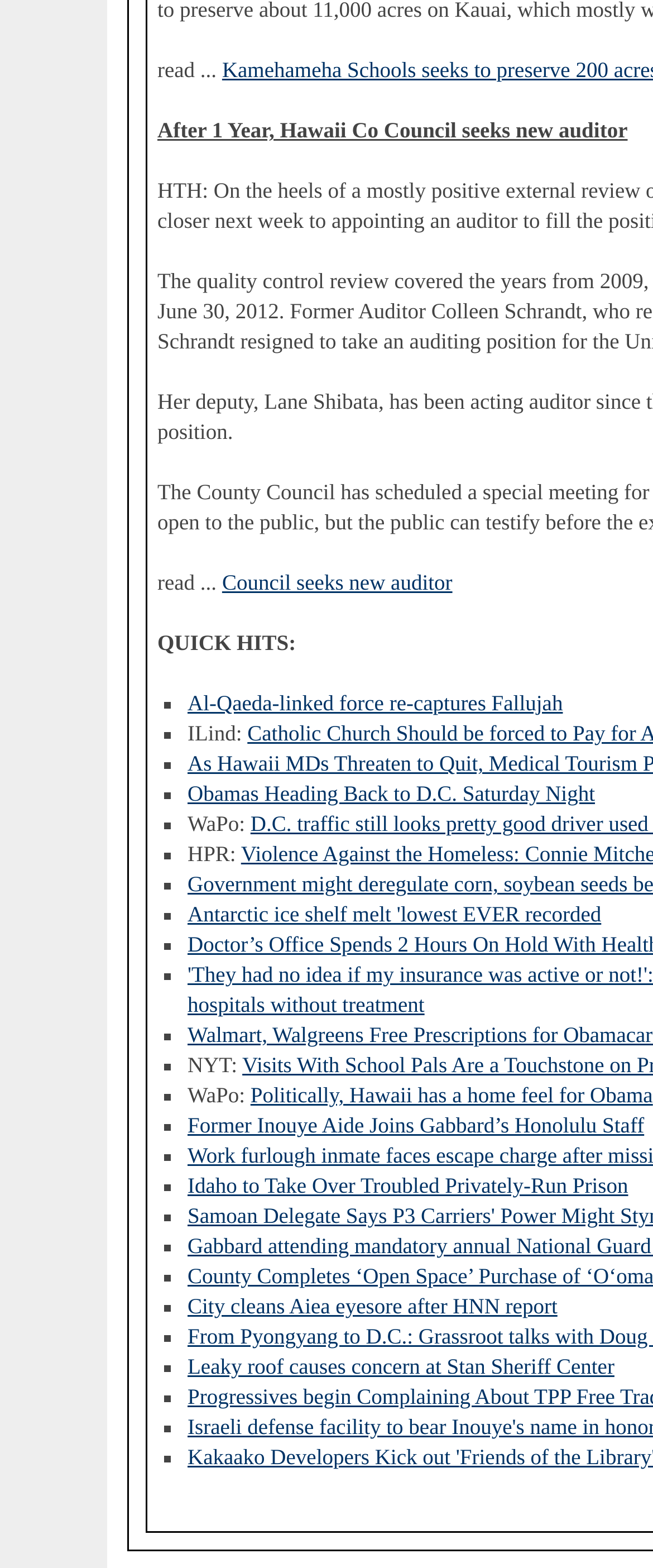Pinpoint the bounding box coordinates of the element to be clicked to execute the instruction: "Read more about Politically, Hawaii has a home feel for Obama".

[0.384, 0.691, 1.0, 0.706]